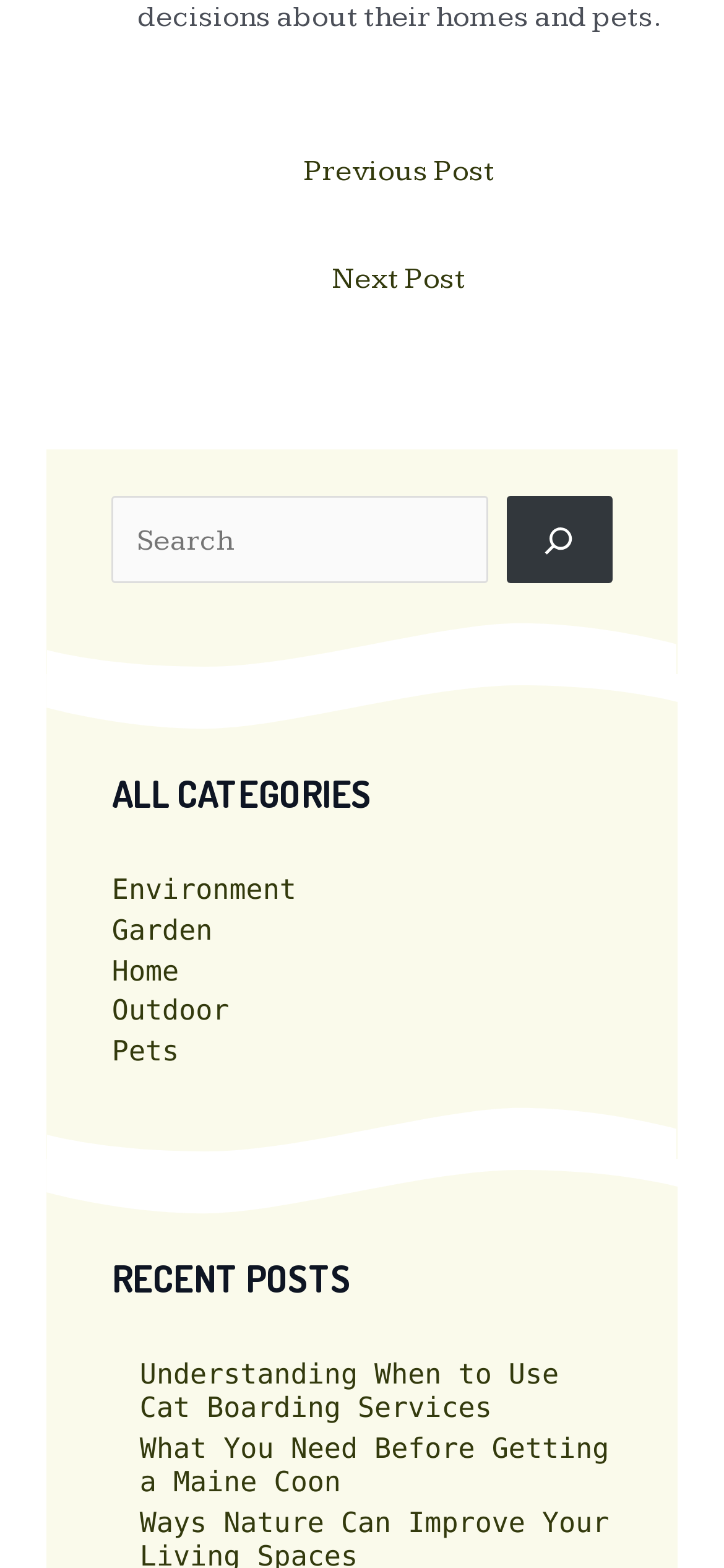Identify the bounding box coordinates of the area you need to click to perform the following instruction: "Go to previous post".

[0.147, 0.088, 0.956, 0.134]